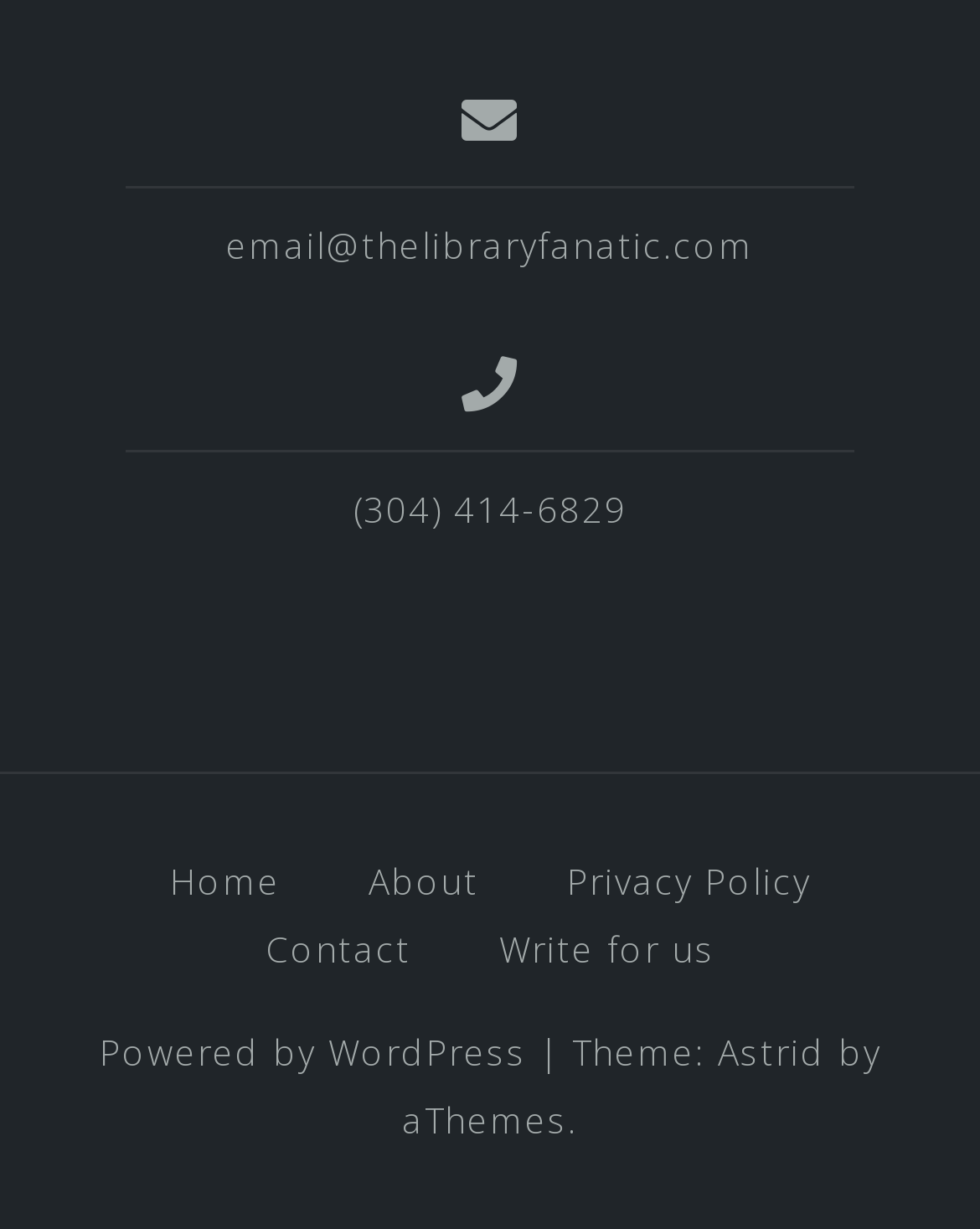Can you find the bounding box coordinates for the element that needs to be clicked to execute this instruction: "Write an article for the website"? The coordinates should be given as four float numbers between 0 and 1, i.e., [left, top, right, bottom].

[0.509, 0.752, 0.729, 0.791]